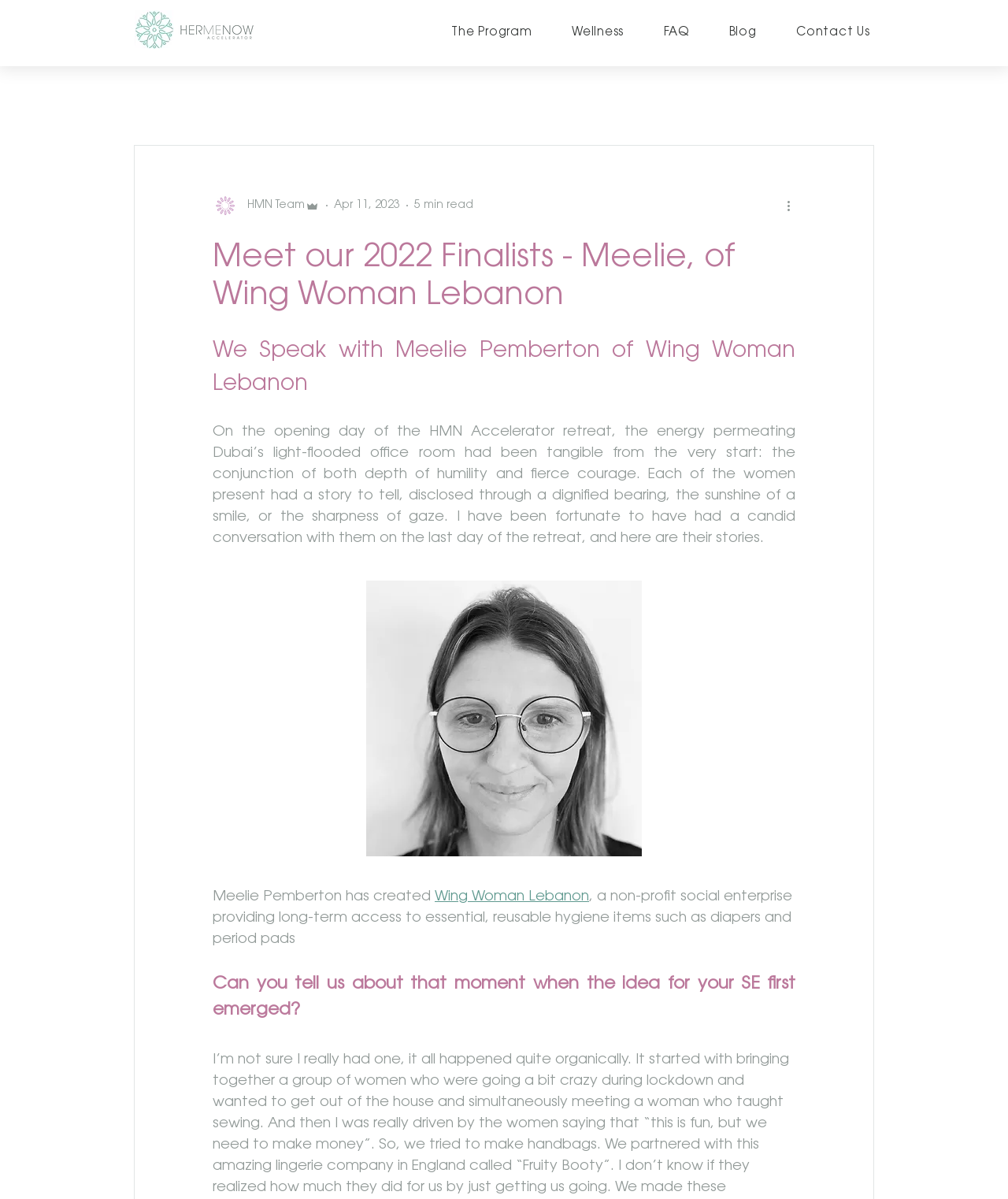Describe all the significant parts and information present on the webpage.

The webpage is about Meelie Pemberton, the founder of Wing Woman Lebanon, a non-profit social enterprise. At the top left corner, there is a HerMeNow logo in green, accompanied by a HerMeNow workmark to its right. Below these logos, there is a navigation menu with links to "The Program", "Wellness", "FAQ", "Blog", and "Contact Us".

On the main content area, there is a heading that reads "Meet our 2022 Finalists - Meelie, of Wing Woman Lebanon". Below this heading, there is a writer's picture, followed by a section with the HMN Team and Admin information. To the right of this section, there is a button labeled "More actions".

The main article begins with a heading "We Speak with Meelie Pemberton of Wing Woman Lebanon", followed by a paragraph of text that describes the atmosphere of the HMN Accelerator retreat. Below this paragraph, there is a headshot of Meelie Pemberton, founder of Wing Woman Lebanon.

The article continues with a section that describes Meelie Pemberton's creation of Wing Woman Lebanon, a non-profit social enterprise providing long-term access to essential, reusable hygiene items such as diapers and period pads. This section is divided into several paragraphs, with headings that ask Meelie about the moment when the idea for her social enterprise first emerged.

Throughout the webpage, there are a total of 5 images, including the HerMeNow logo, the writer's picture, the HMN workmark, the headshot of Meelie Pemberton, and an image accompanying the article. There are also 7 links, including the navigation menu links and the link to Wing Woman Lebanon.